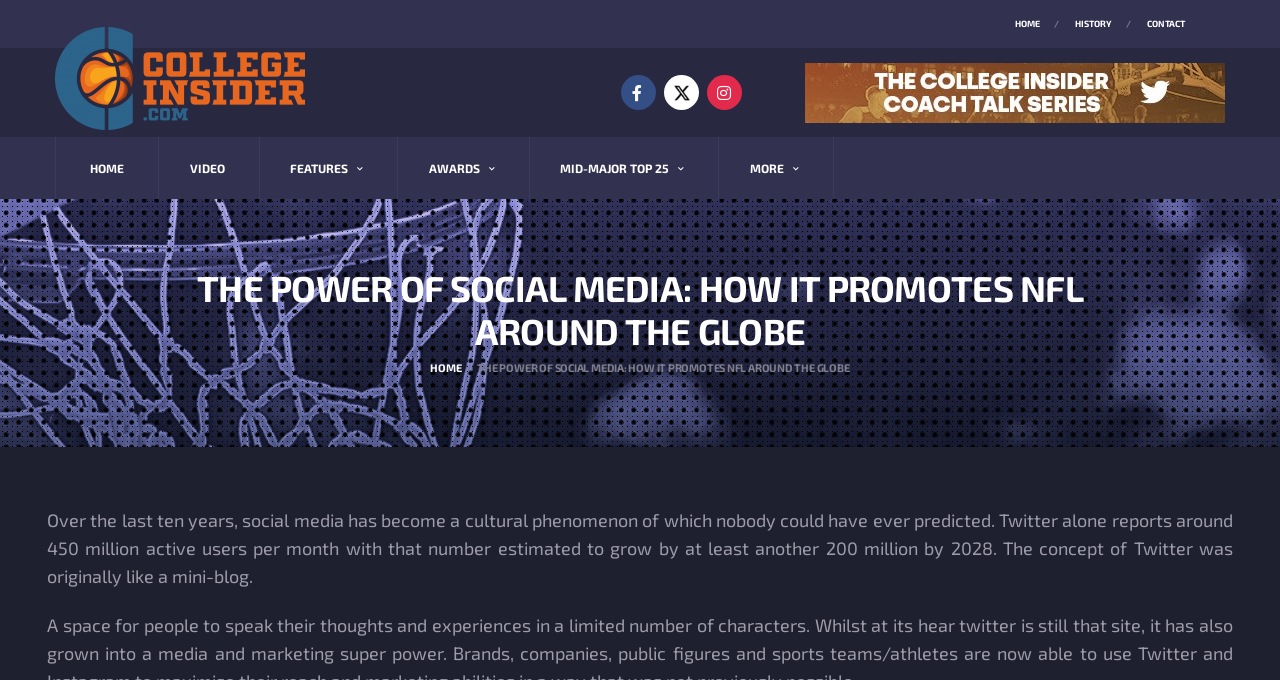Generate the title text from the webpage.

THE POWER OF SOCIAL MEDIA: HOW IT PROMOTES NFL AROUND THE GLOBE